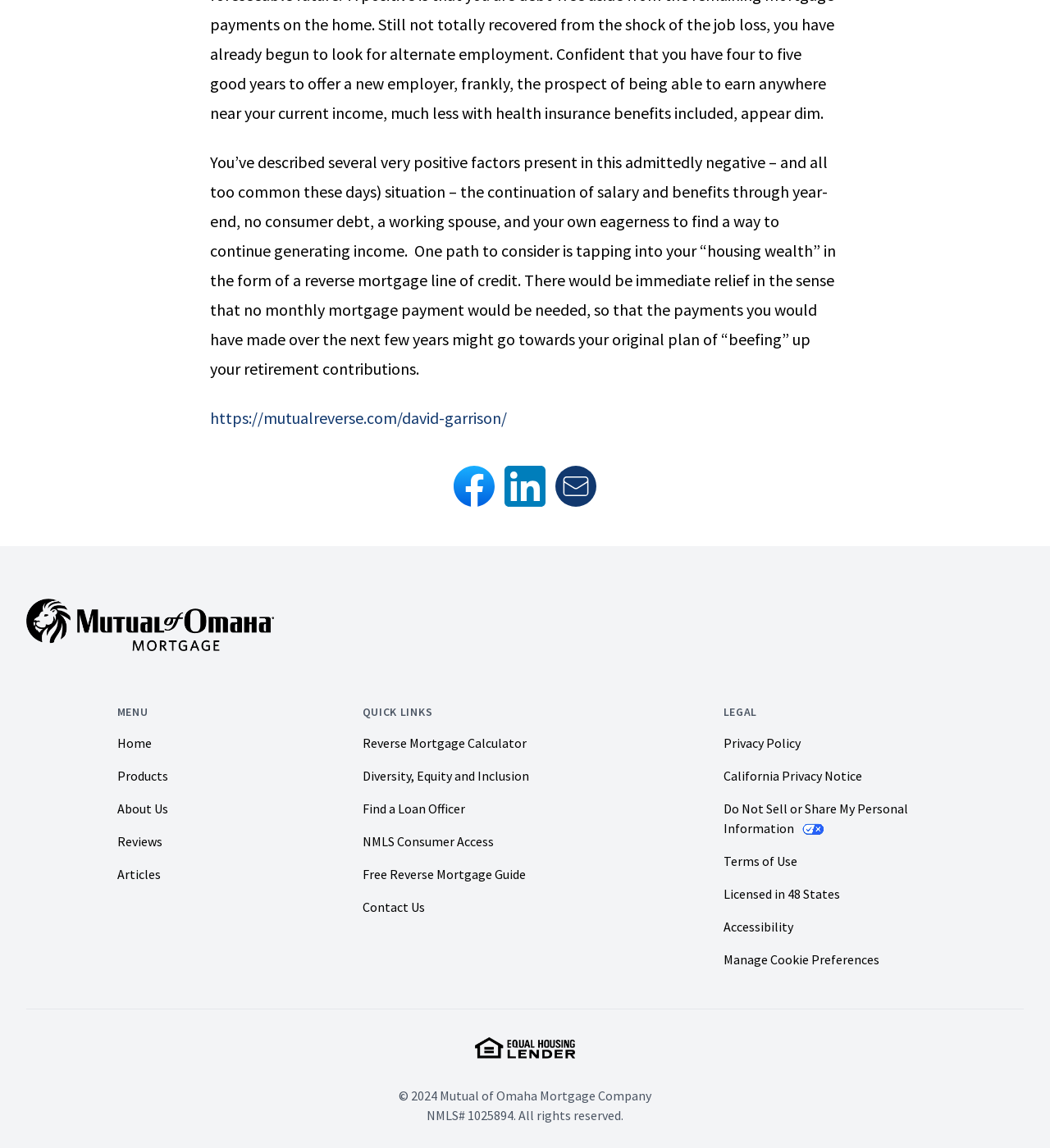Answer the question in a single word or phrase:
What is the year of copyright for Mutual of Omaha Mortgage Company?

2024